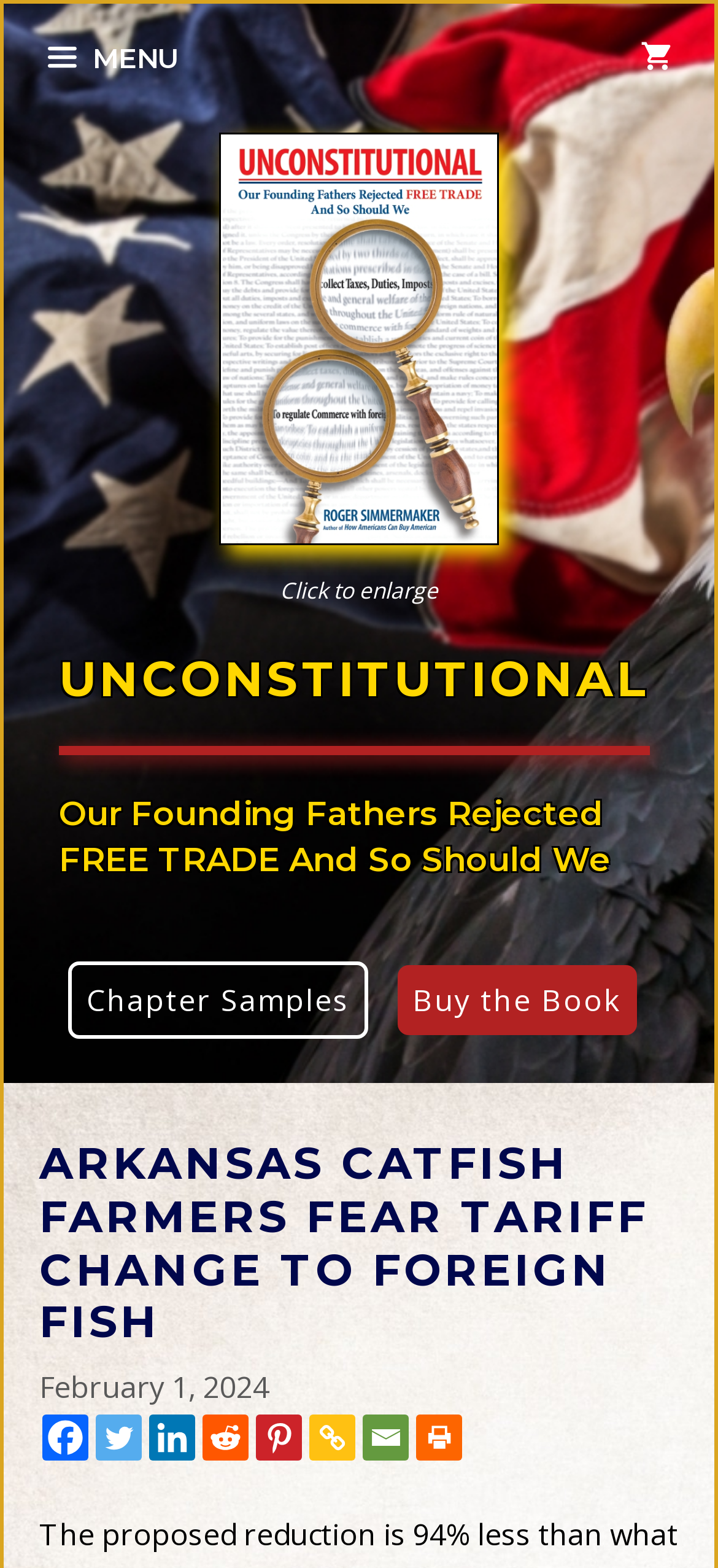Locate the bounding box coordinates of the area you need to click to fulfill this instruction: 'Read chapter samples'. The coordinates must be in the form of four float numbers ranging from 0 to 1: [left, top, right, bottom].

[0.095, 0.613, 0.513, 0.663]